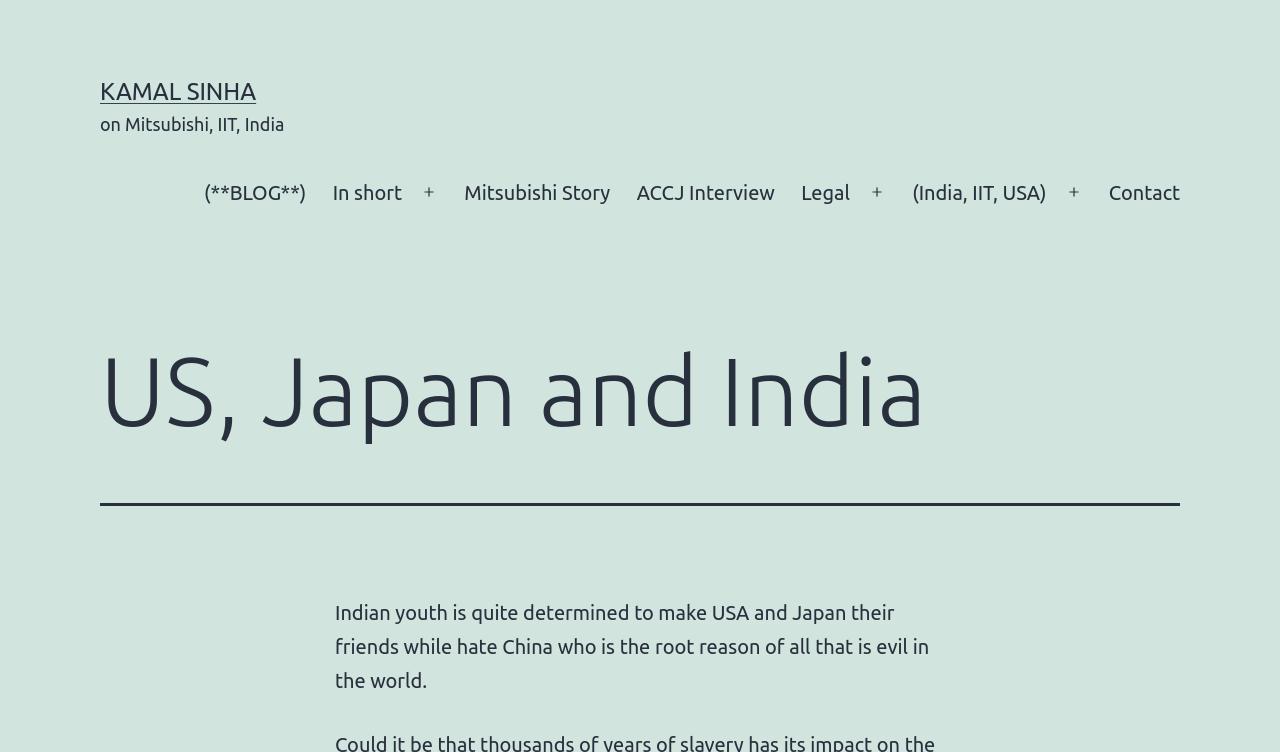Using the element description: "(India, IIT, USA)", determine the bounding box coordinates. The coordinates should be in the format [left, top, right, bottom], with values between 0 and 1.

[0.702, 0.223, 0.828, 0.29]